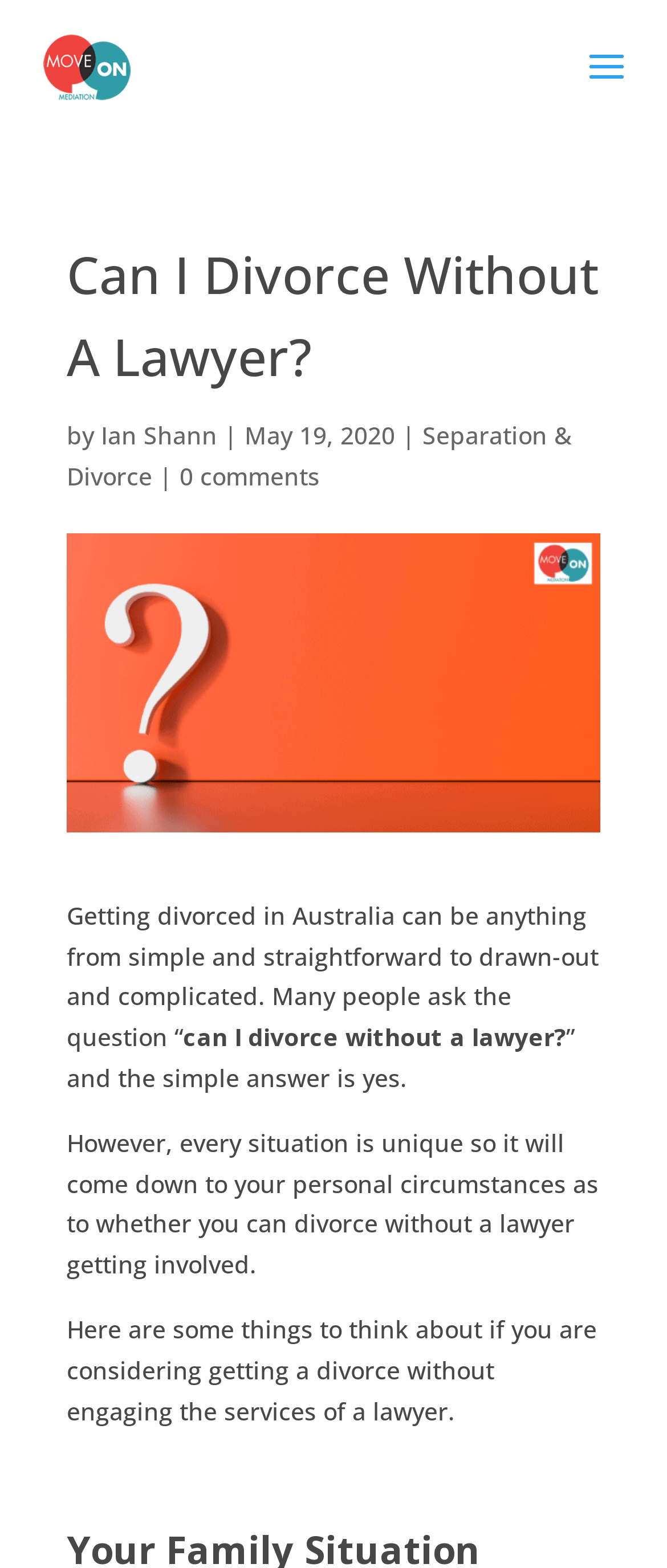What is the name of the company?
Please elaborate on the answer to the question with detailed information.

The name of the company is mentioned in the top-left corner of the webpage as a link 'Move On Mediation' and also as an image with the same name.